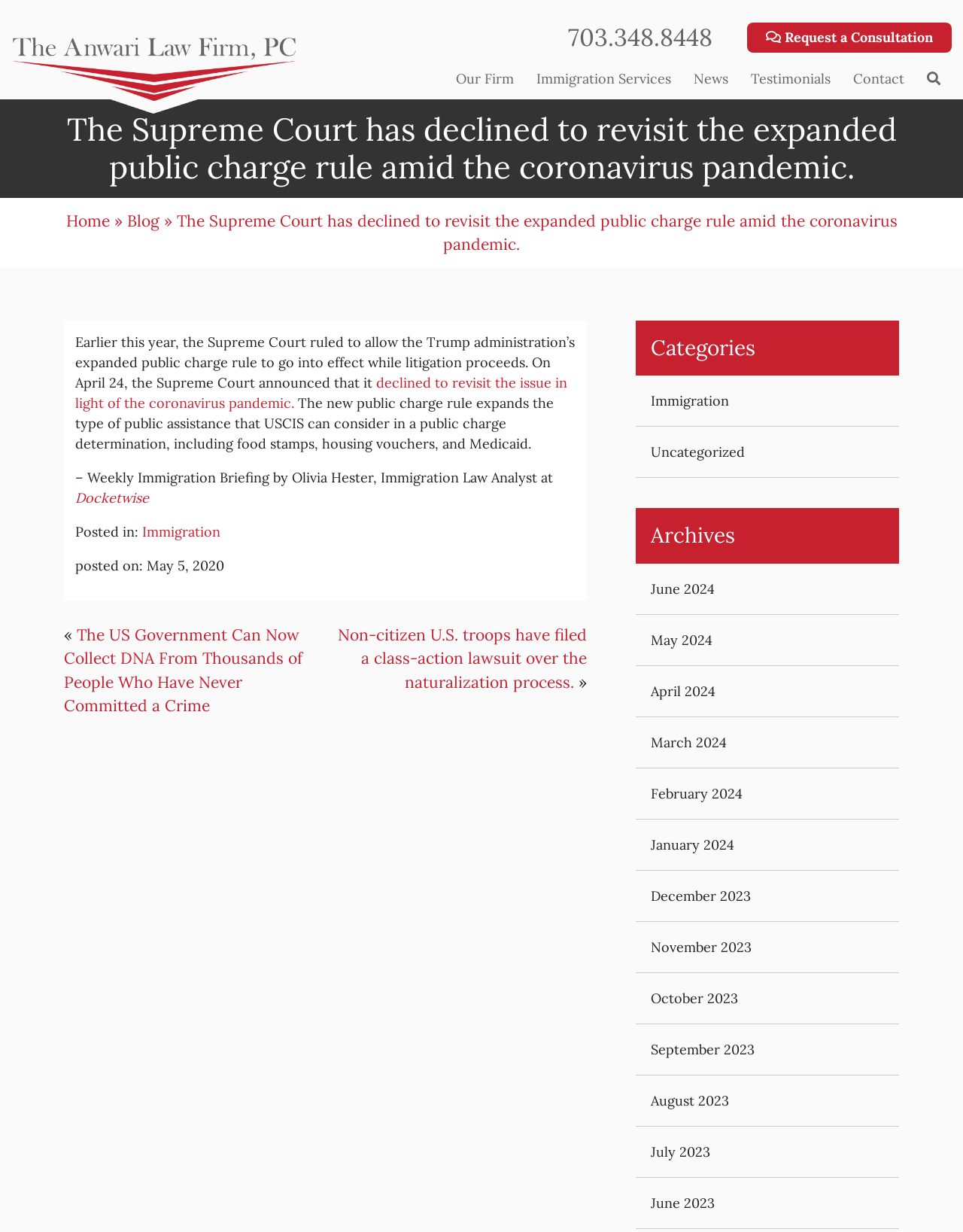Provide the bounding box coordinates for the specified HTML element described in this description: "June 2024". The coordinates should be four float numbers ranging from 0 to 1, in the format [left, top, right, bottom].

[0.66, 0.458, 0.934, 0.498]